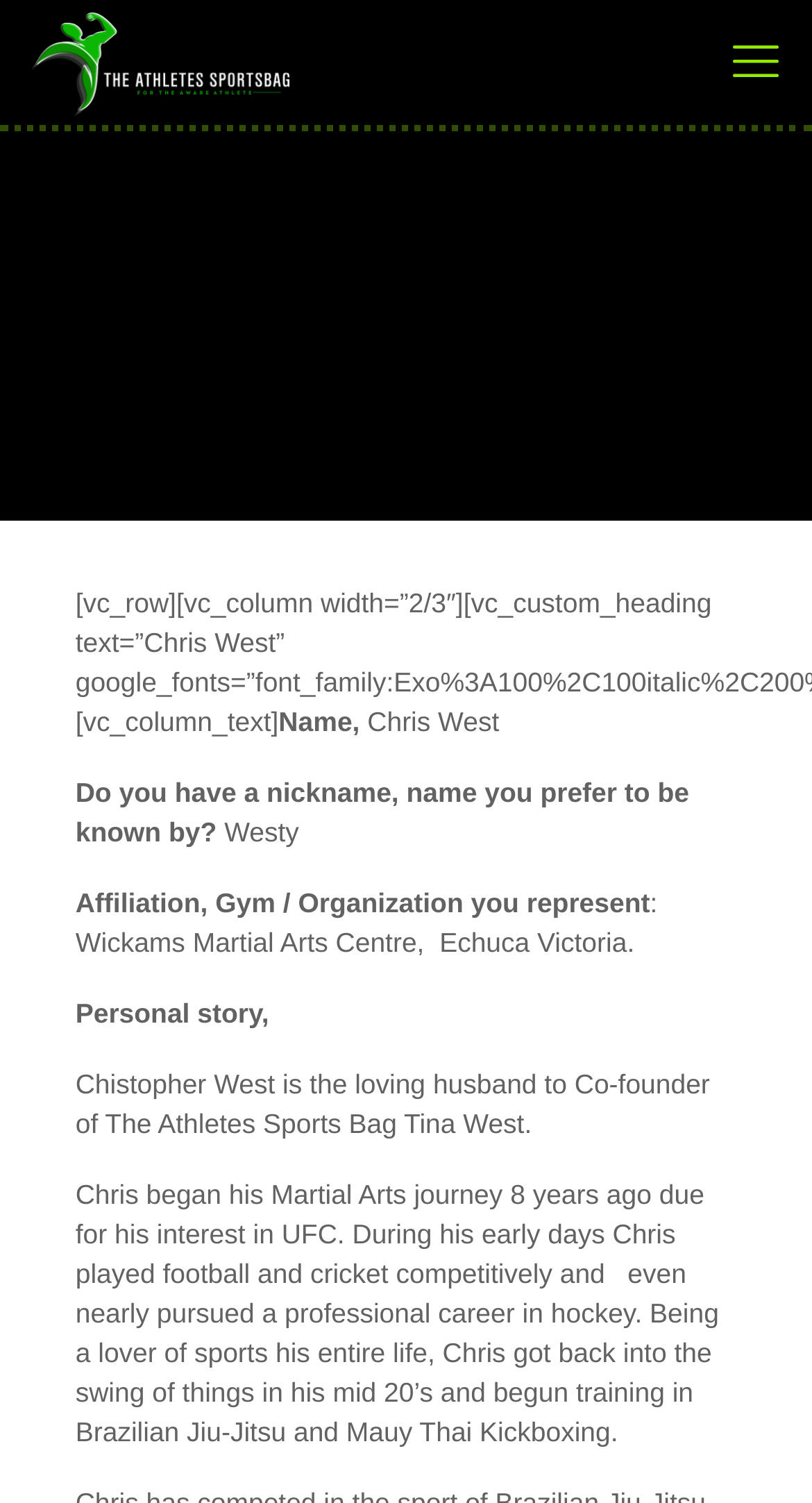Determine the bounding box for the HTML element described here: "EMC". The coordinates should be given as [left, top, right, bottom] with each number being a float between 0 and 1.

None